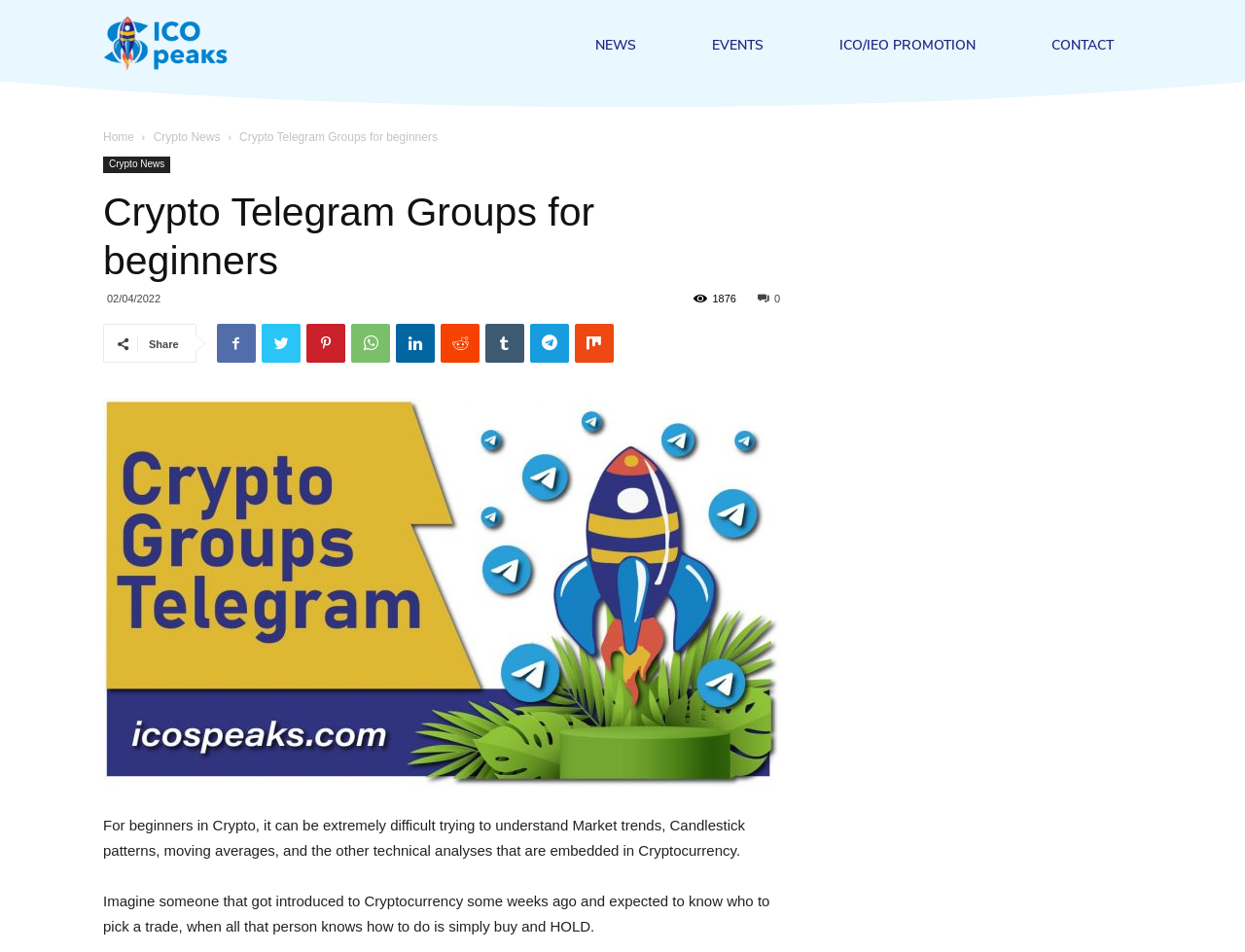Determine the bounding box coordinates for the element that should be clicked to follow this instruction: "Read the 'Crypto Telegram Groups for beginners' article". The coordinates should be given as four float numbers between 0 and 1, in the format [left, top, right, bottom].

[0.192, 0.137, 0.352, 0.151]